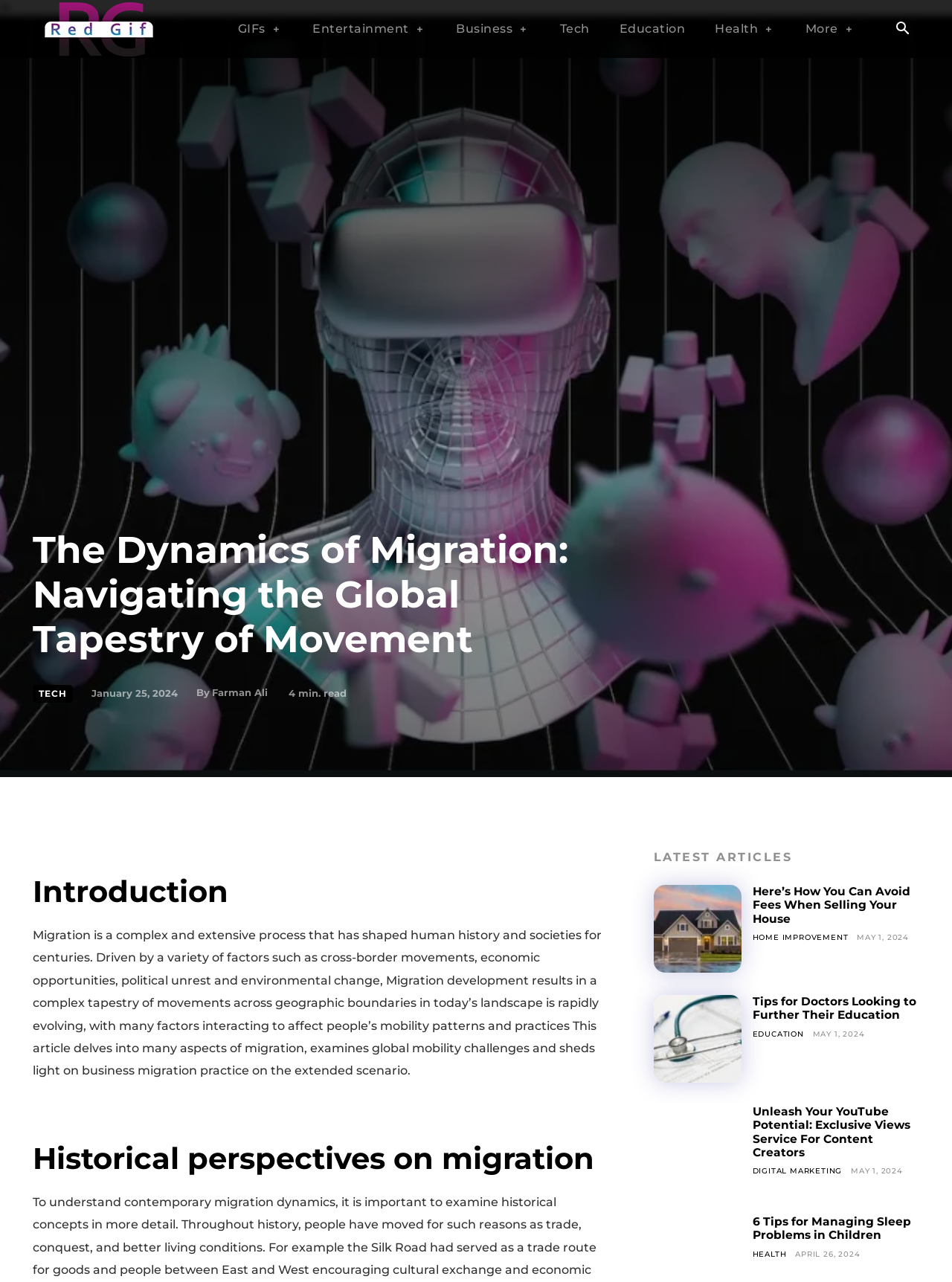Please determine and provide the text content of the webpage's heading.

The Dynamics of Migration: Navigating the Global Tapestry of Movement